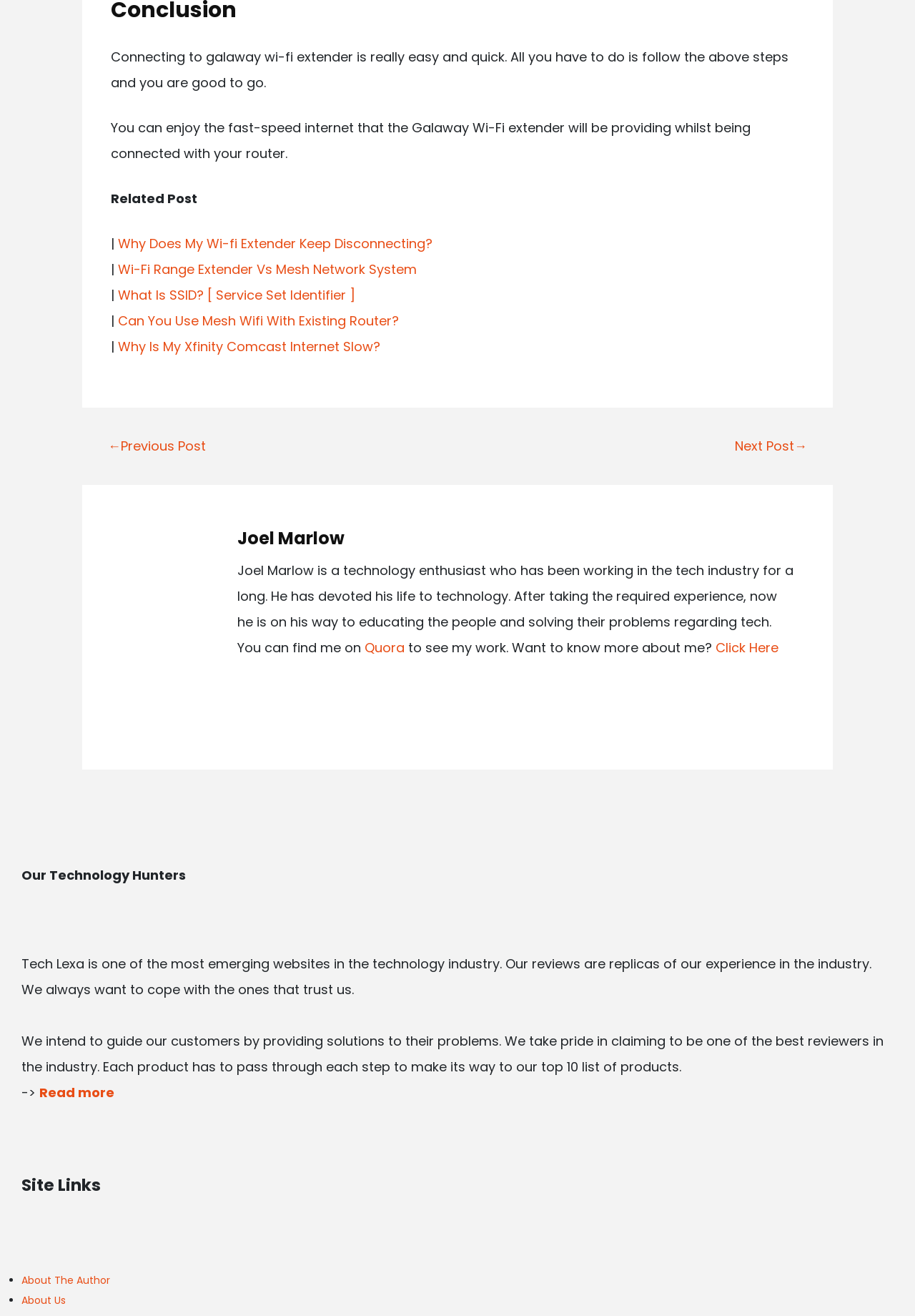How many site links are listed? Based on the screenshot, please respond with a single word or phrase.

2